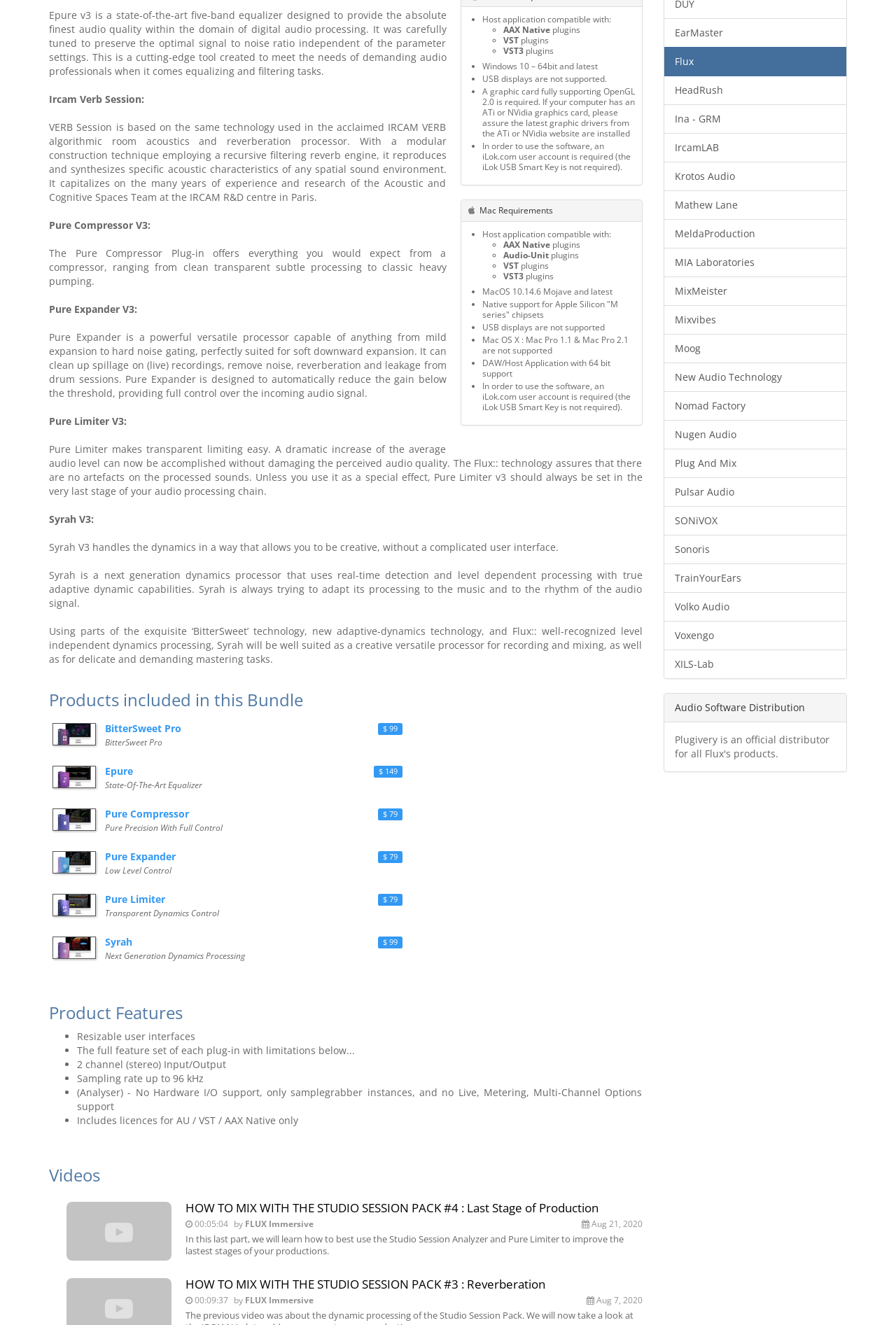Please find the bounding box coordinates in the format (top-left x, top-left y, bottom-right x, bottom-right y) for the given element description. Ensure the coordinates are floating point numbers between 0 and 1. Description: Epure

[0.117, 0.577, 0.148, 0.587]